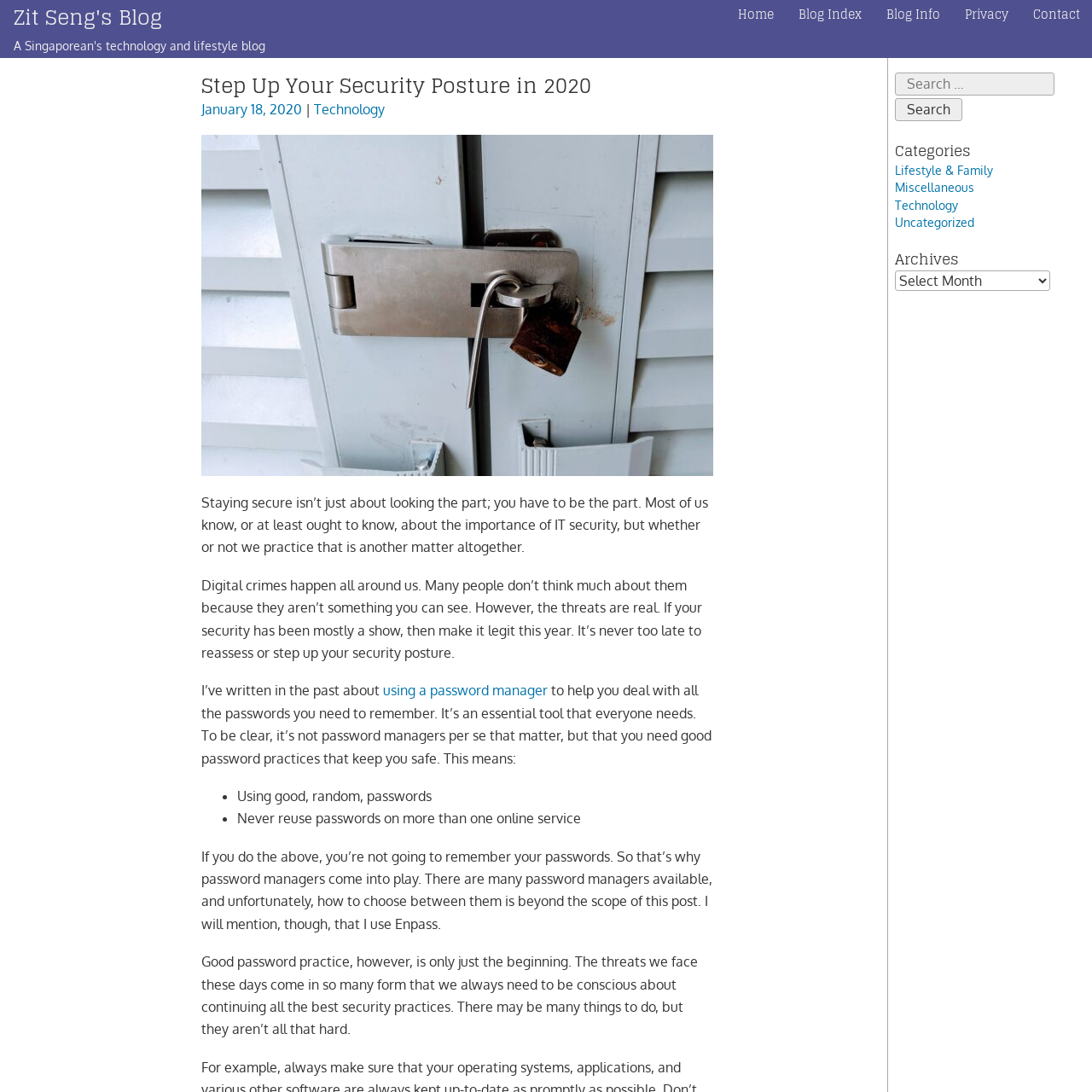Locate the bounding box coordinates of the clickable part needed for the task: "Read the 'Blog Index'".

[0.72, 0.0, 0.801, 0.027]